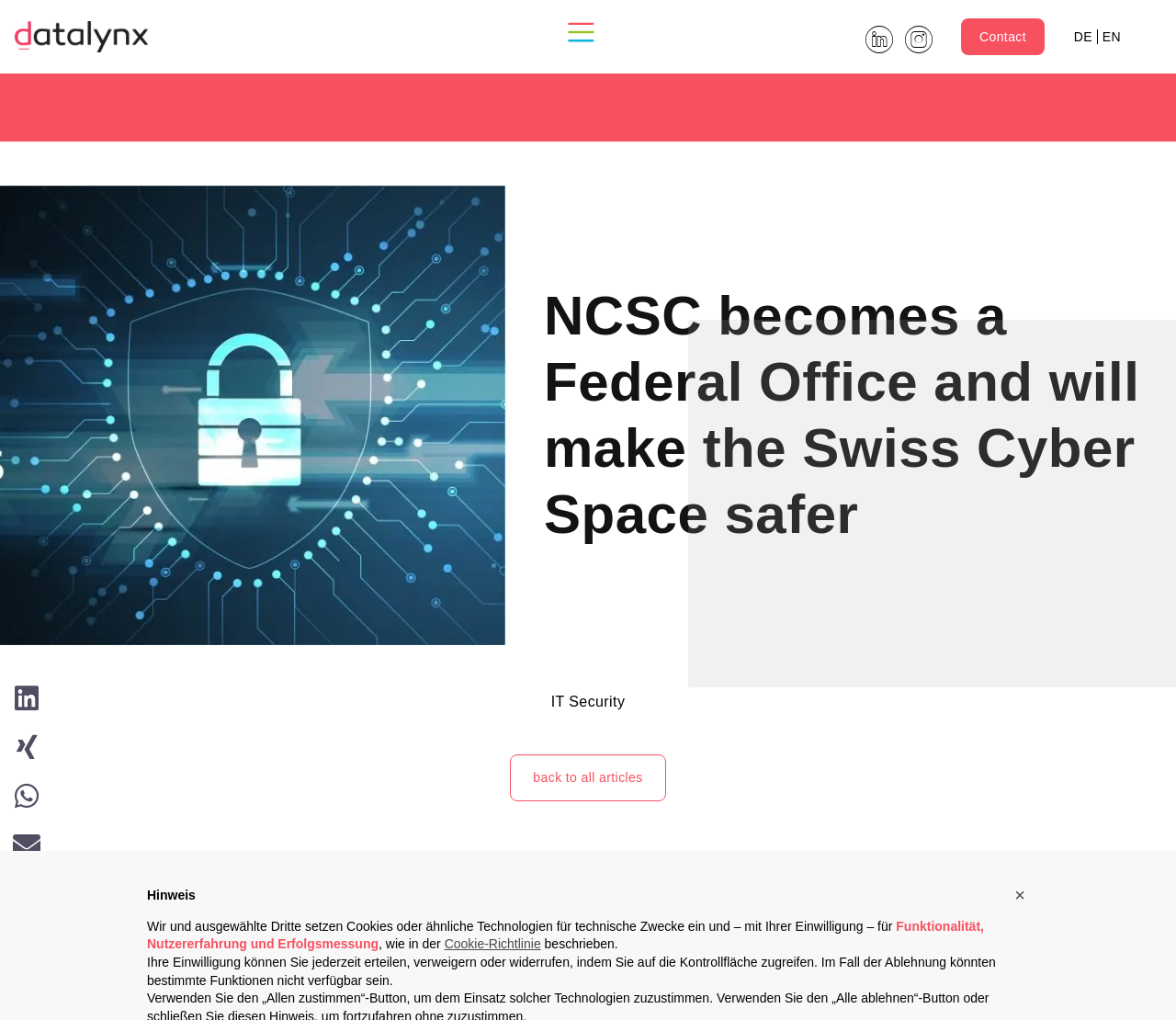Determine the bounding box coordinates of the clickable region to carry out the instruction: "Click the SHOP link".

None